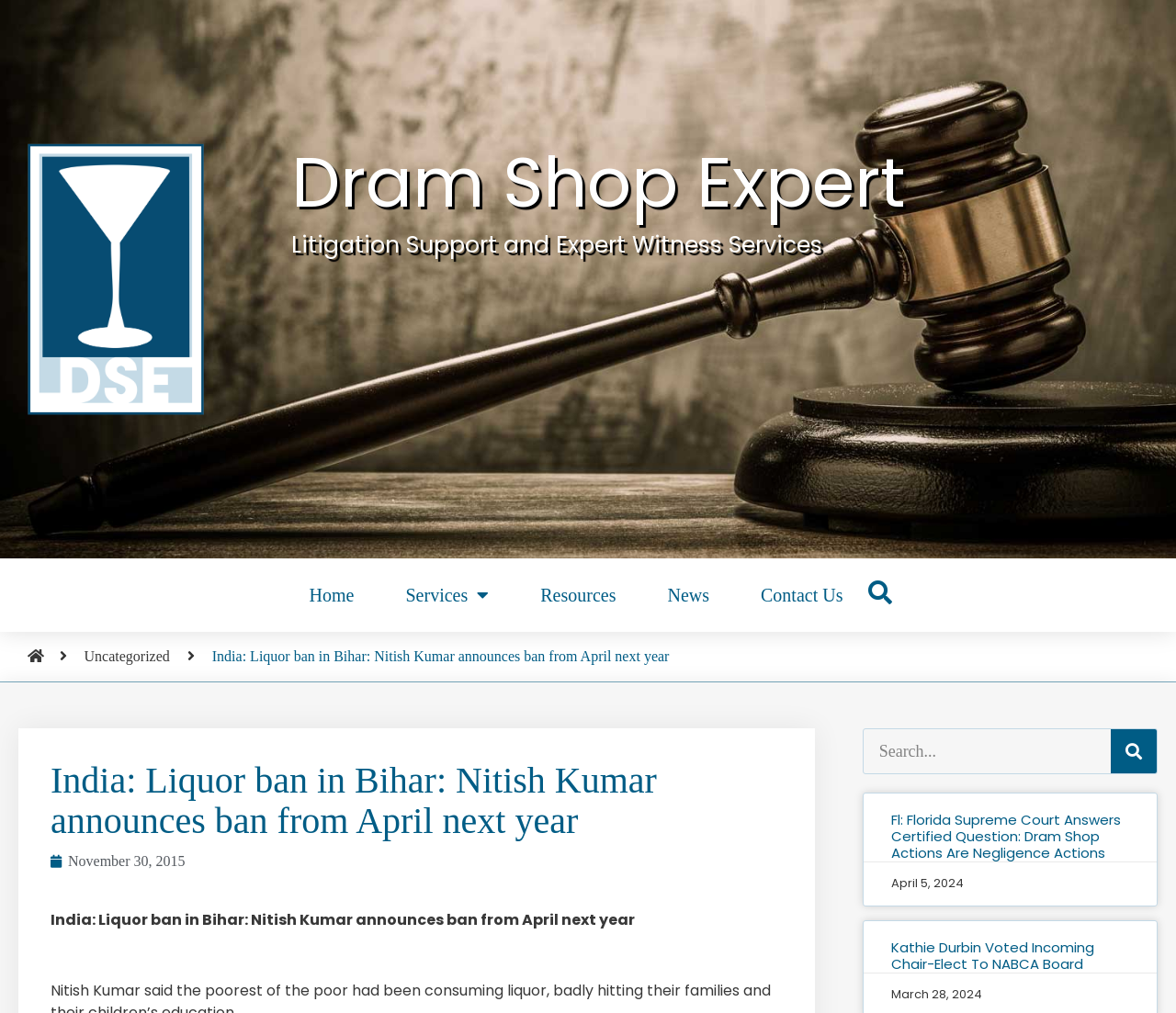Please determine the bounding box coordinates for the element with the description: "November 30, 2015".

[0.043, 0.84, 0.157, 0.861]